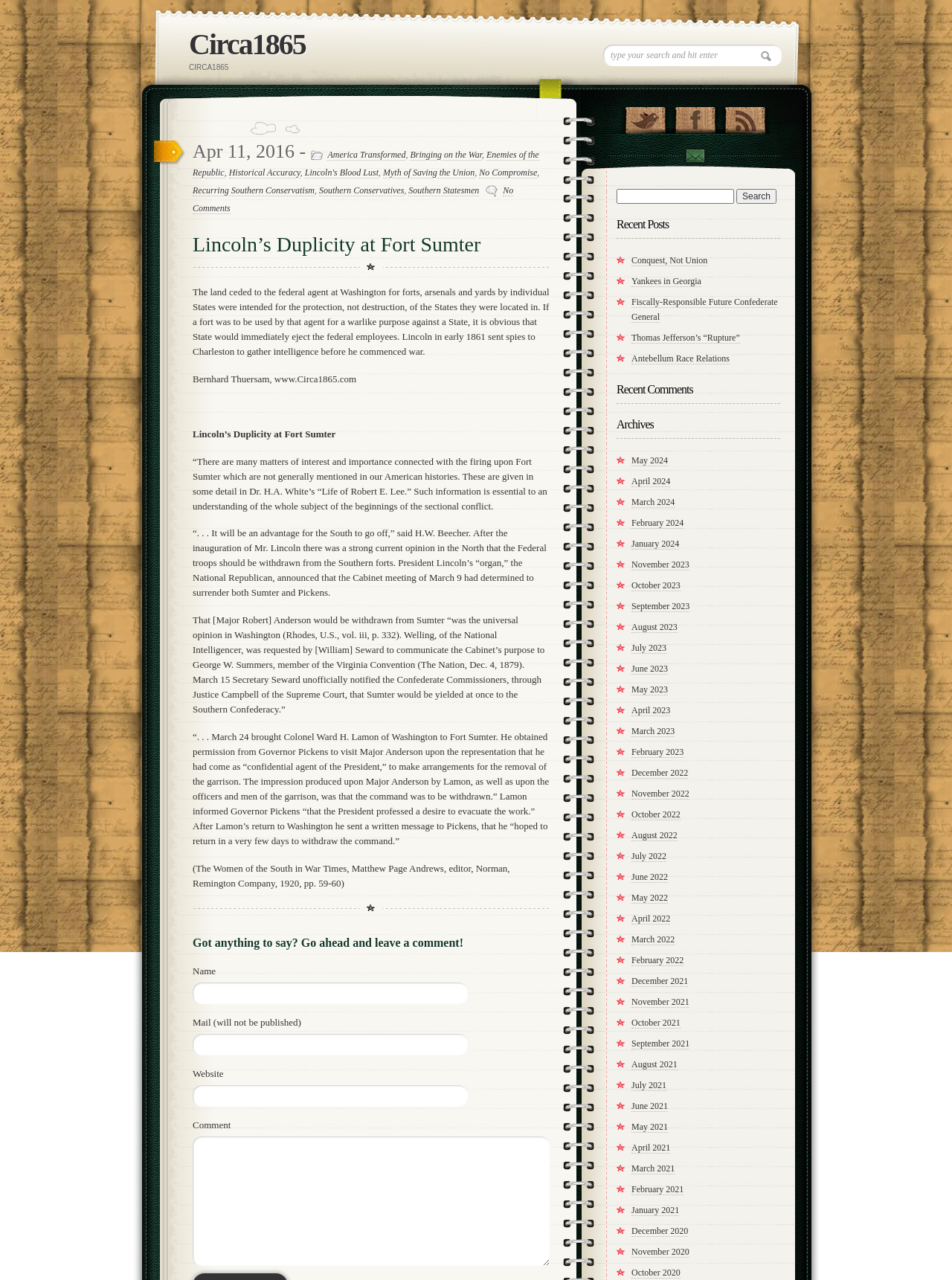Provide a single word or phrase answer to the question: 
What is the title of the article?

Lincoln’s Duplicity at Fort Sumter